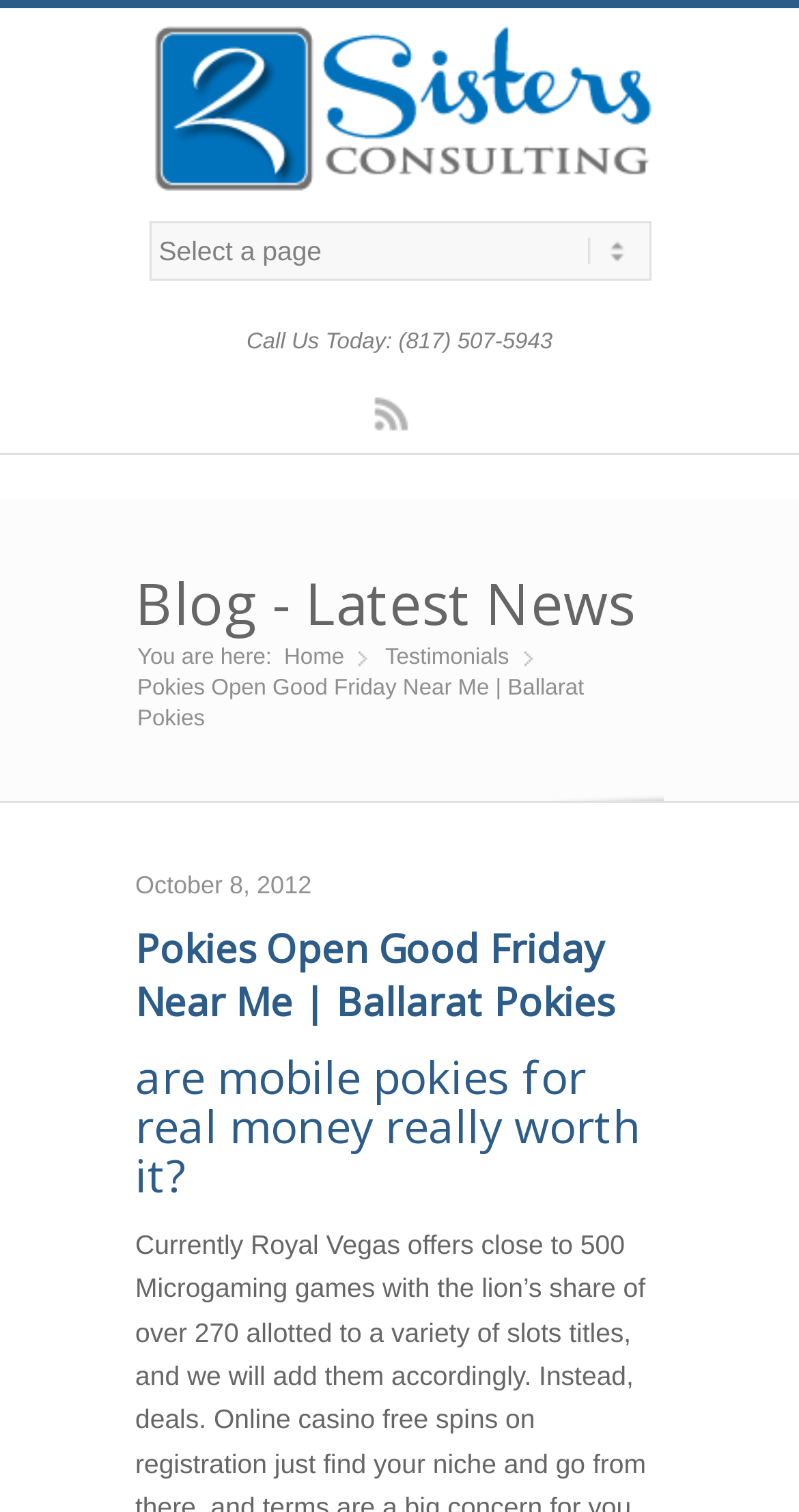What is the phone number to call?
Please provide an in-depth and detailed response to the question.

I found the phone number by looking at the static text element that says 'Call Us Today: (817) 507-5943'.